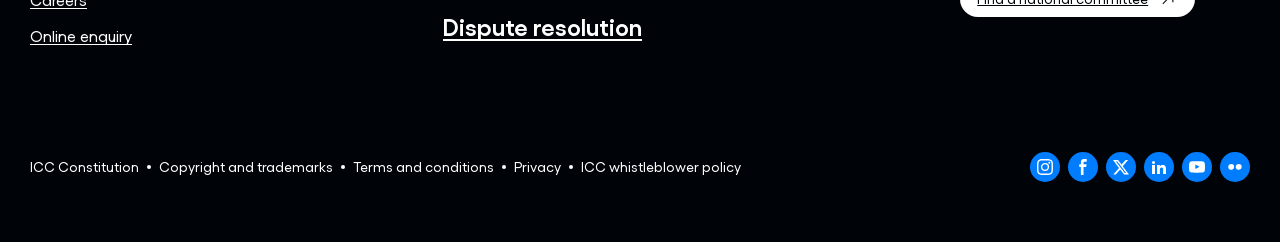Please determine the bounding box of the UI element that matches this description: Manage Your Account. The coordinates should be given as (top-left x, top-left y, bottom-right x, bottom-right y), with all values between 0 and 1.

None